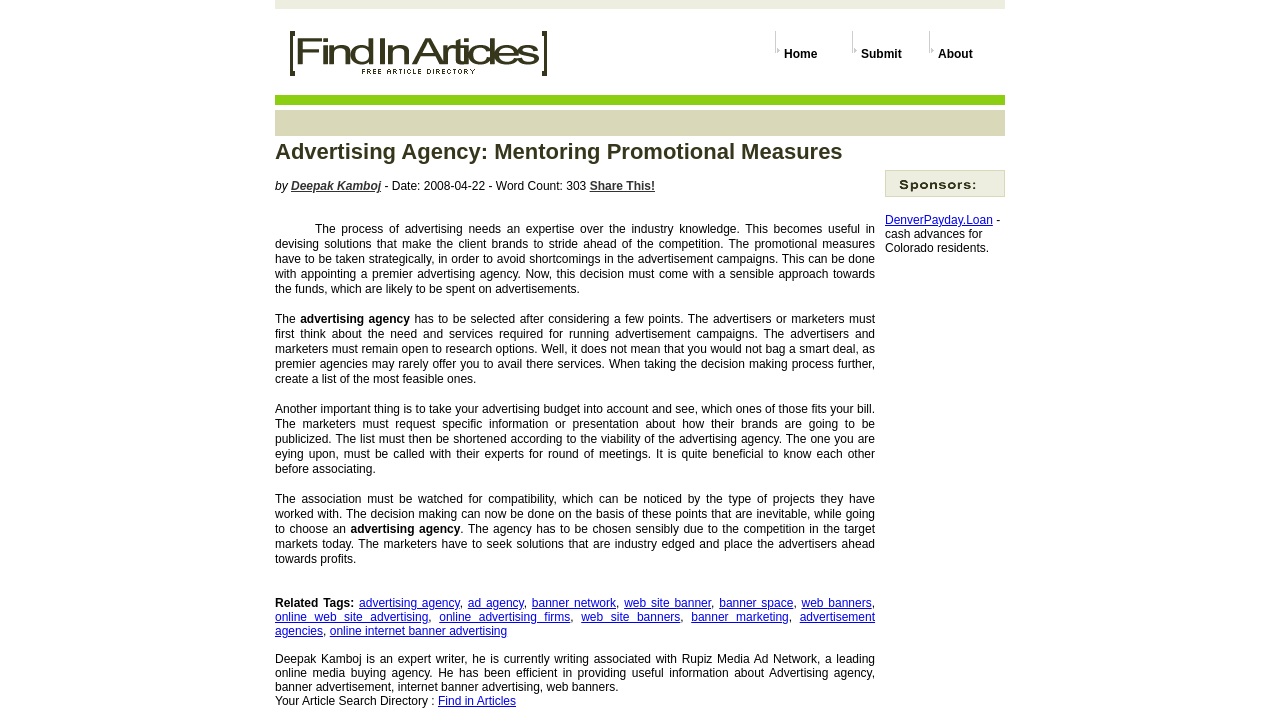Find the bounding box coordinates of the clickable element required to execute the following instruction: "Go to Home page". Provide the coordinates as four float numbers between 0 and 1, i.e., [left, top, right, bottom].

None